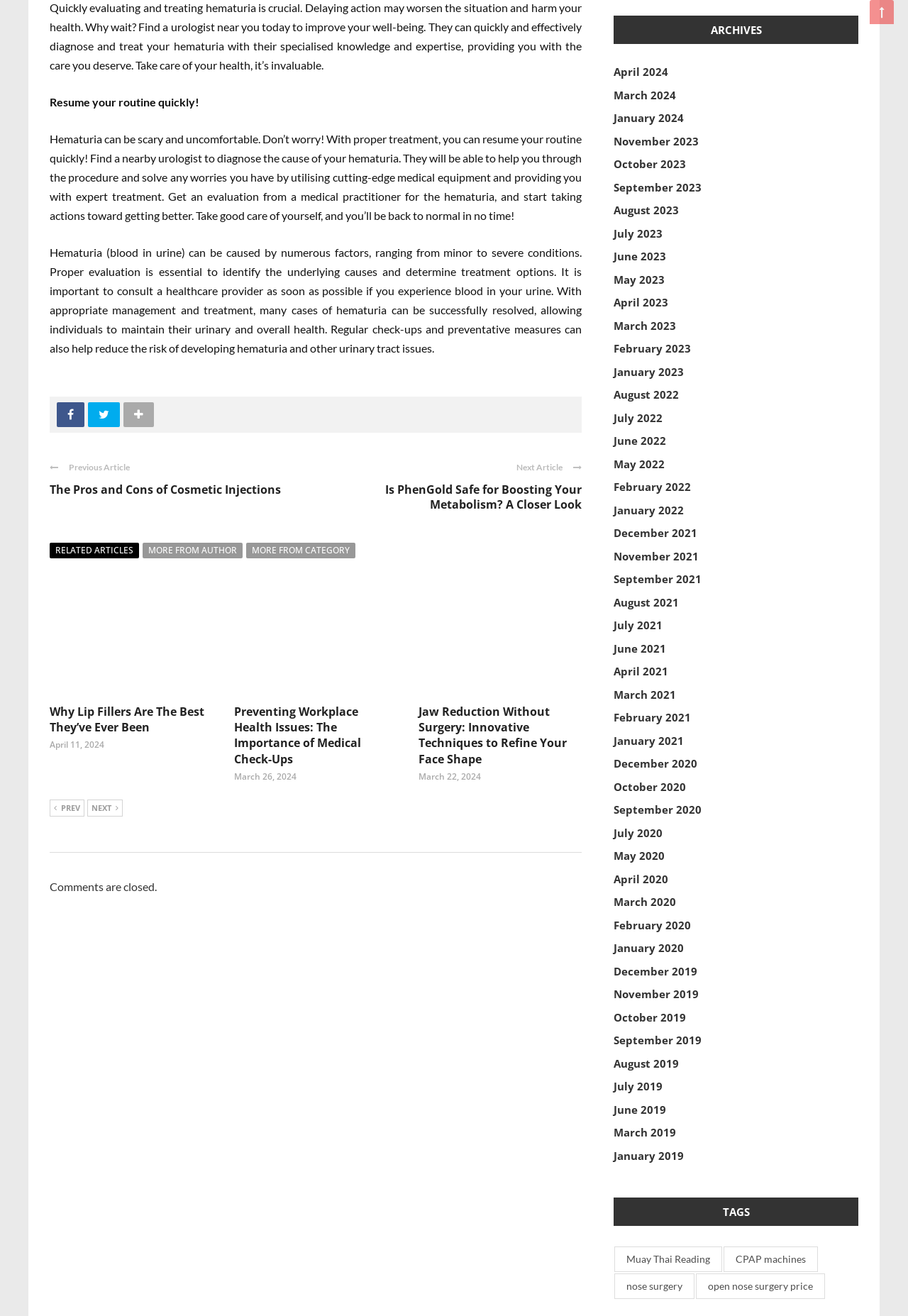How many related articles are available?
Use the image to give a comprehensive and detailed response to the question.

The number of related articles available can be determined by counting the links provided, which are 'The Pros and Cons of Cosmetic Injections', 'Is PhenGold Safe for Boosting Your Metabolism? A Closer Look', and 'Why Lip Fillers Are The Best They’ve Ever Been'.